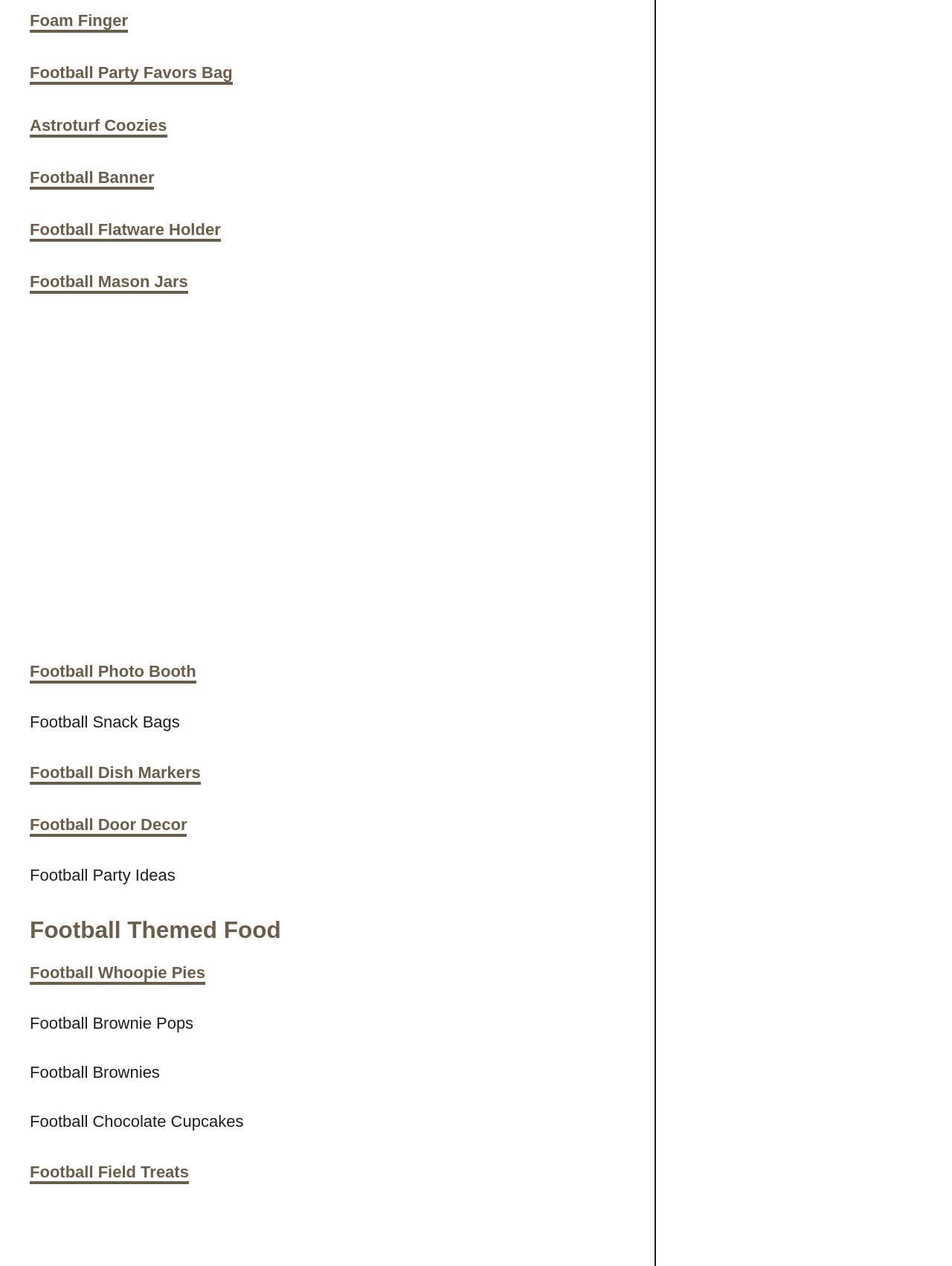Please identify the bounding box coordinates of the clickable region that I should interact with to perform the following instruction: "click on Football Party Favors Bag". The coordinates should be expressed as four float numbers between 0 and 1, i.e., [left, top, right, bottom].

[0.031, 0.05, 0.244, 0.067]